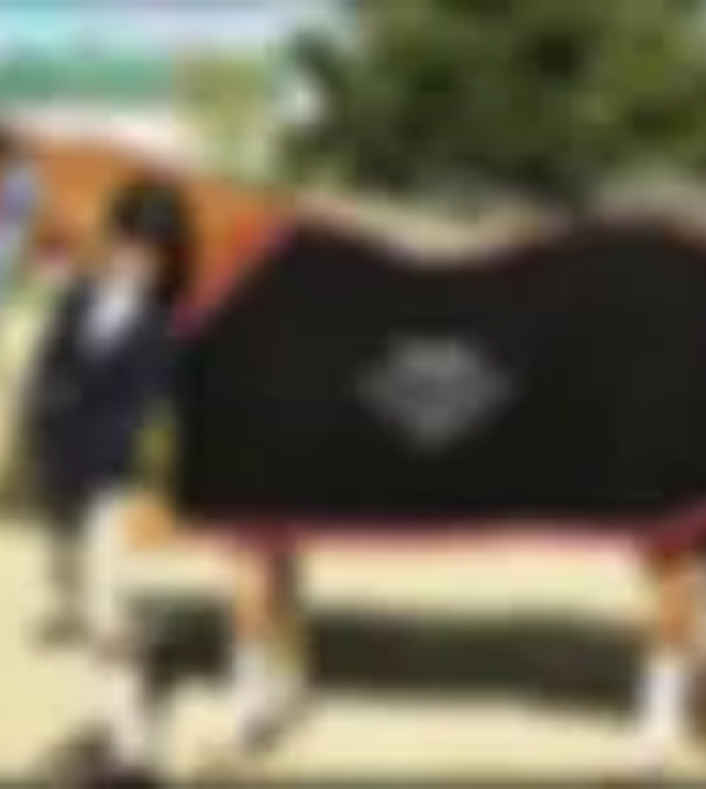Is the scene indoors or outdoors?
Provide a short answer using one word or a brief phrase based on the image.

Outdoors